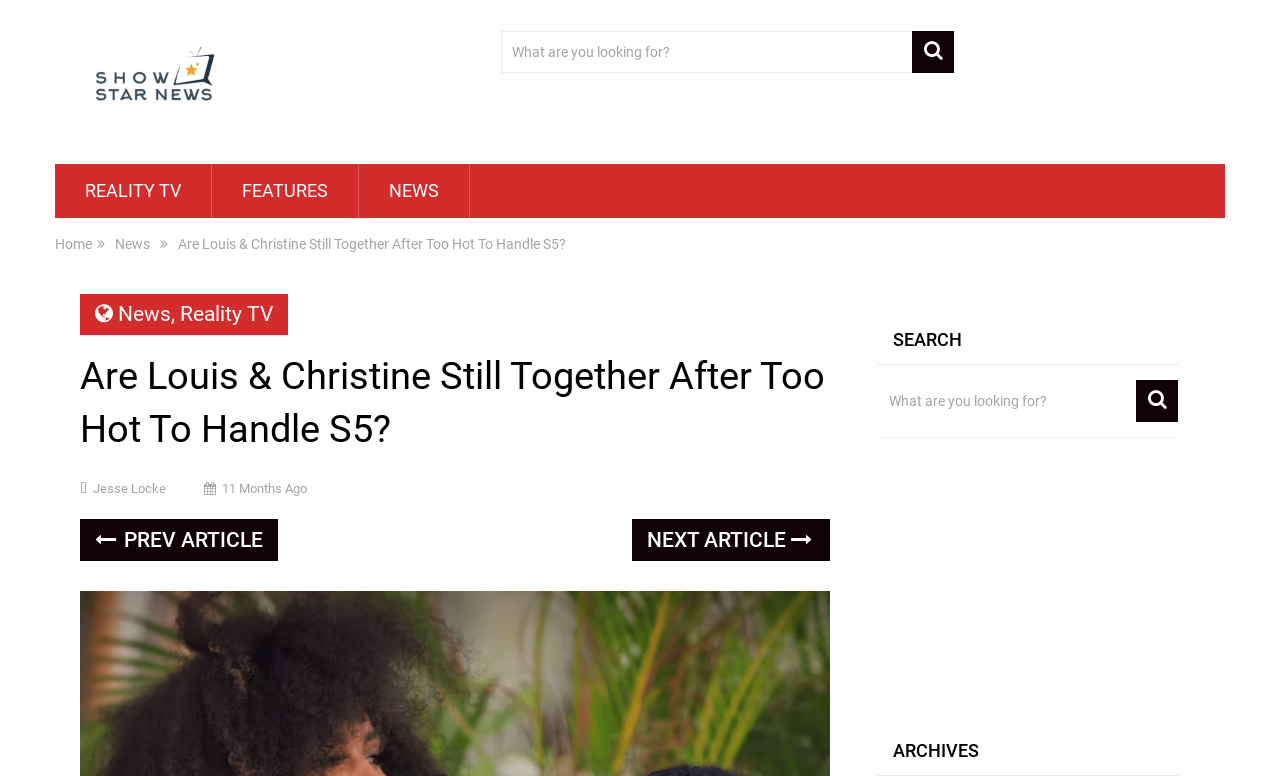Respond to the question with just a single word or phrase: 
What is the category of the article?

Reality TV